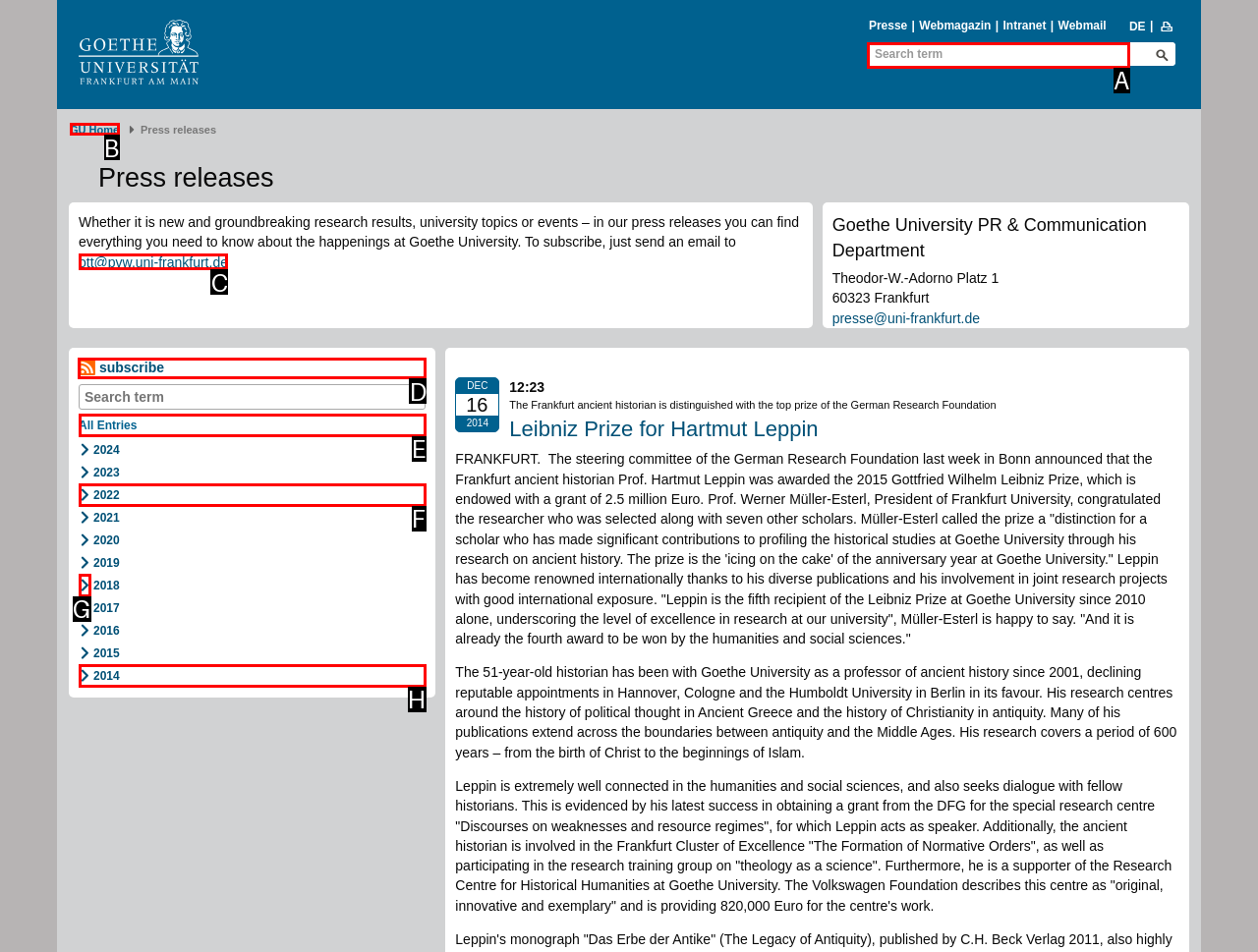Which lettered option should I select to achieve the task: Subscribe to press releases according to the highlighted elements in the screenshot?

D